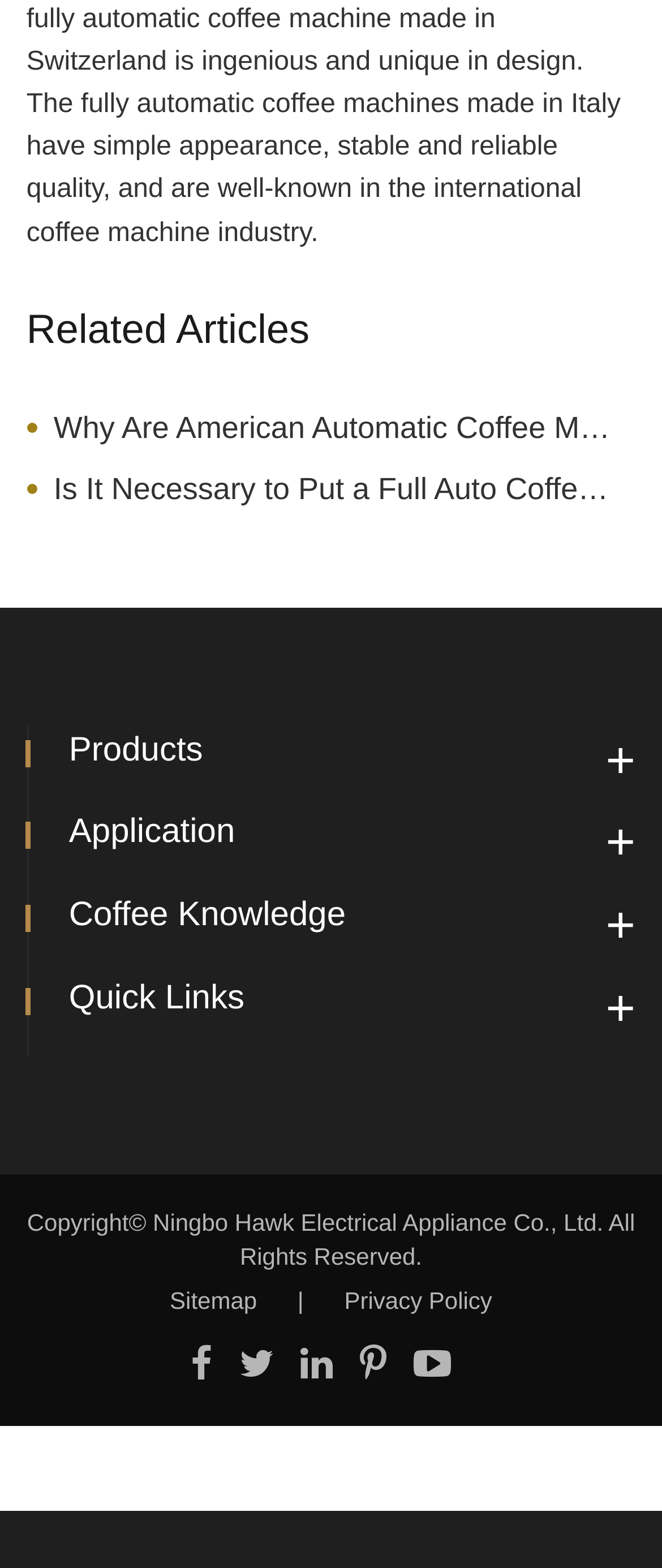What is the company name mentioned in the copyright section?
Please answer the question with a single word or phrase, referencing the image.

Ningbo Hawk Electrical Appliance Co., Ltd.